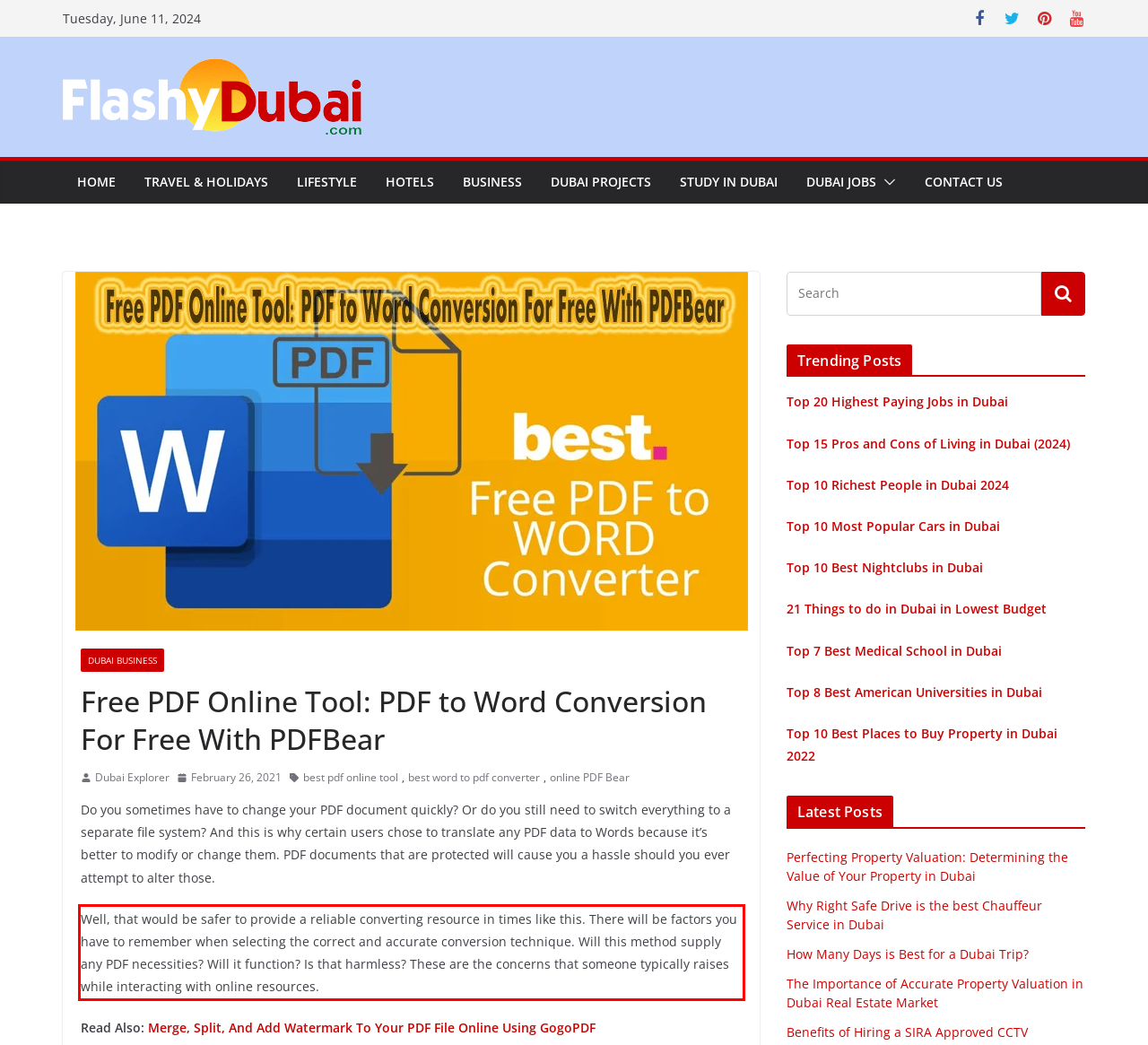You have a screenshot of a webpage, and there is a red bounding box around a UI element. Utilize OCR to extract the text within this red bounding box.

Well, that would be safer to provide a reliable converting resource in times like this. There will be factors you have to remember when selecting the correct and accurate conversion technique. Will this method supply any PDF necessities? Will it function? Is that harmless? These are the concerns that someone typically raises while interacting with online resources.